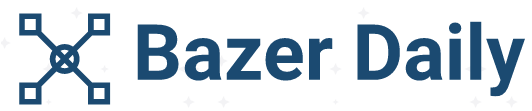Give an elaborate caption for the image.

The image features the logo of "Bazer Daily," a digital news platform known for its comprehensive coverage of various topics. The logo prominently displays the name “Bazer Daily” in a bold, navy blue font, accompanied by a stylized graphic resembling interconnected nodes or lines, which represents connectivity and the flow of information. This modern design reflects the platform’s commitment to delivering daily updated news. Below the logo, the date "Thursday, May 9, 2024" indicates the timely nature of their news service.